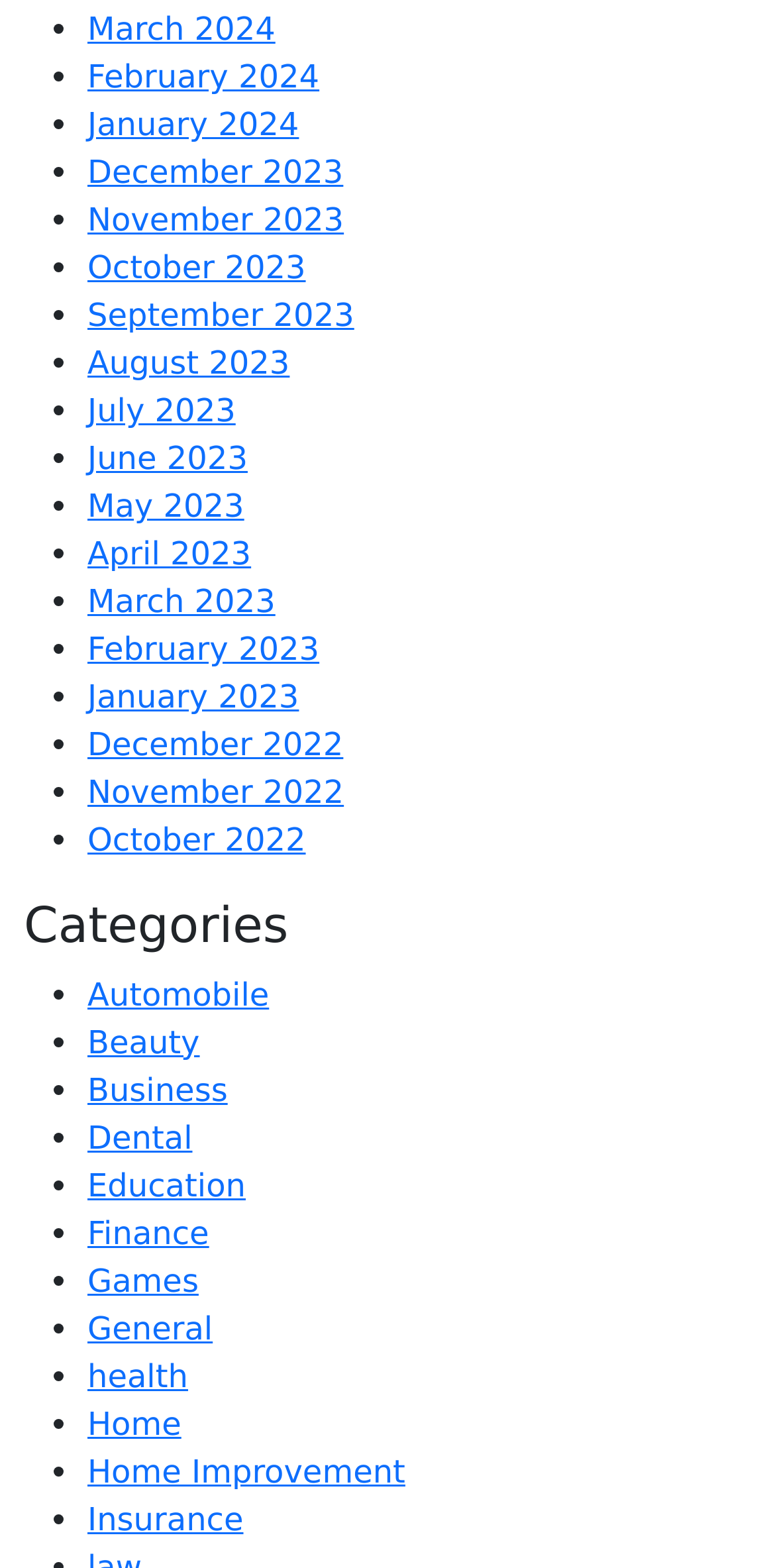How many categories are listed?
Based on the screenshot, respond with a single word or phrase.

19